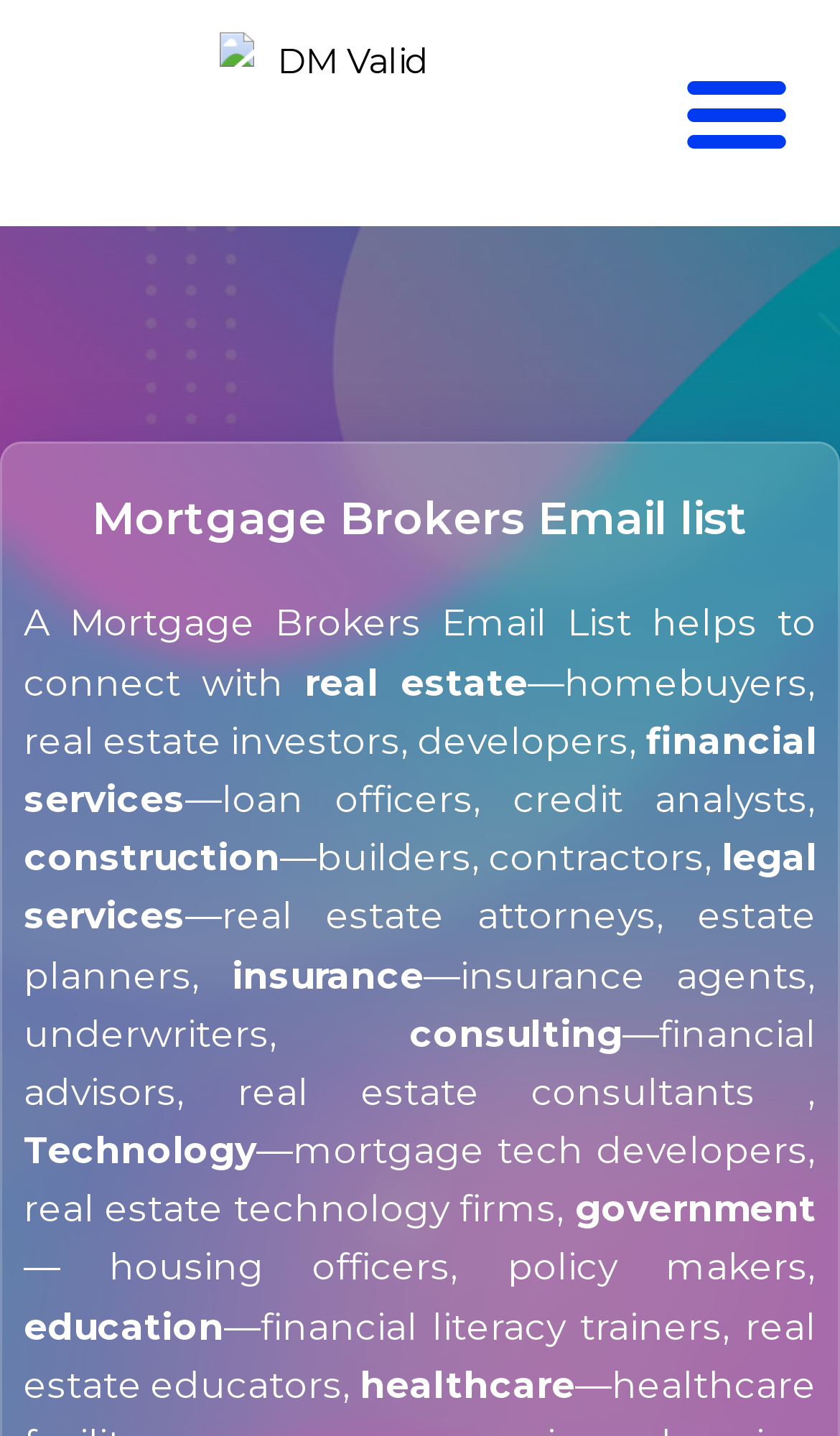Please extract the webpage's main title and generate its text content.

Mortgage Brokers Email list